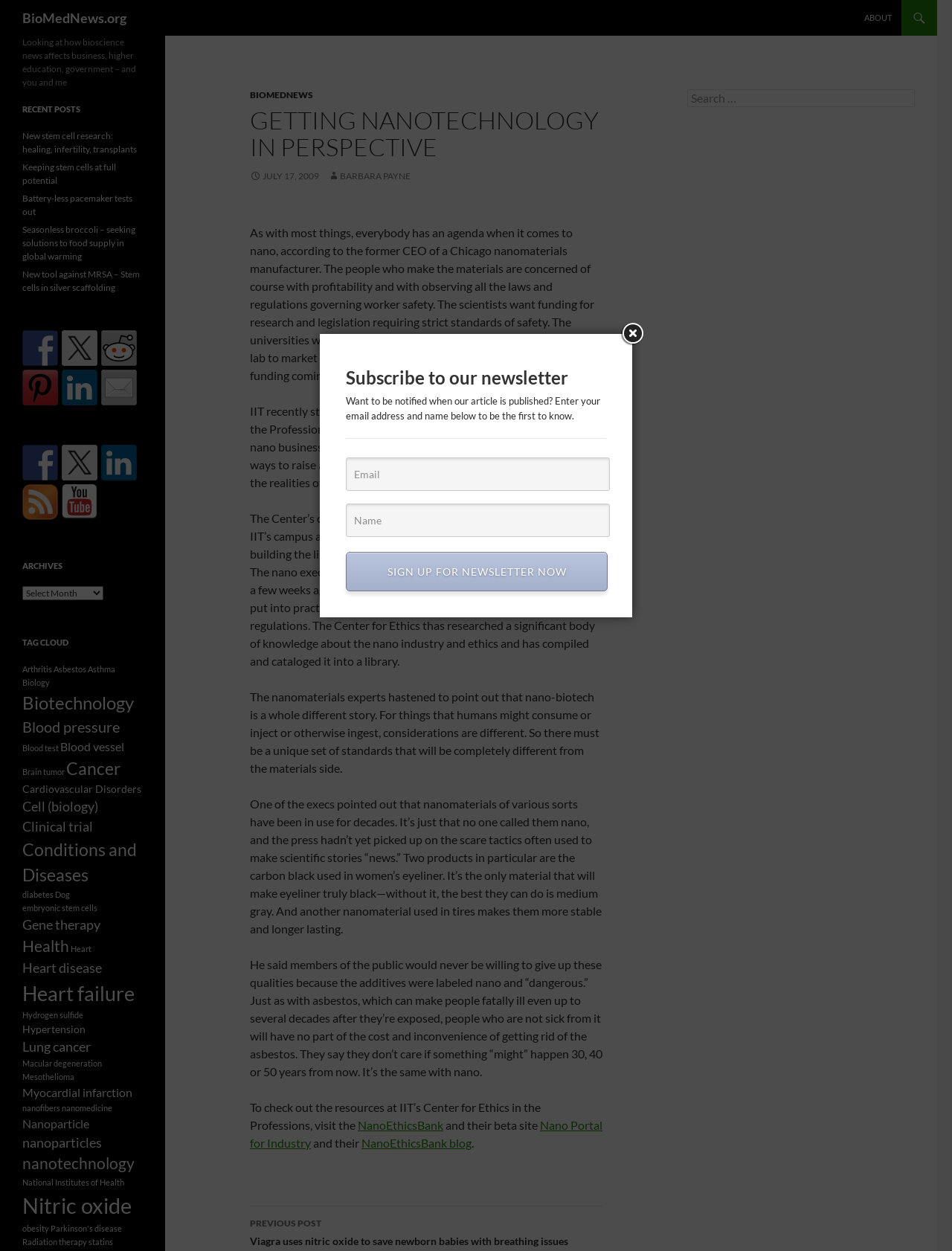Utilize the information from the image to answer the question in detail:
What is the name of the center mentioned in the article?

The name of the center can be found in the article, where it says 'The Center for Ethics in the Professions and its Center for Entrepreneurship to invite local nano businesses to keep a continuing dialogue going, and to find ways to raise awareness among professionals and the public about the realities of nano manufacturing.'